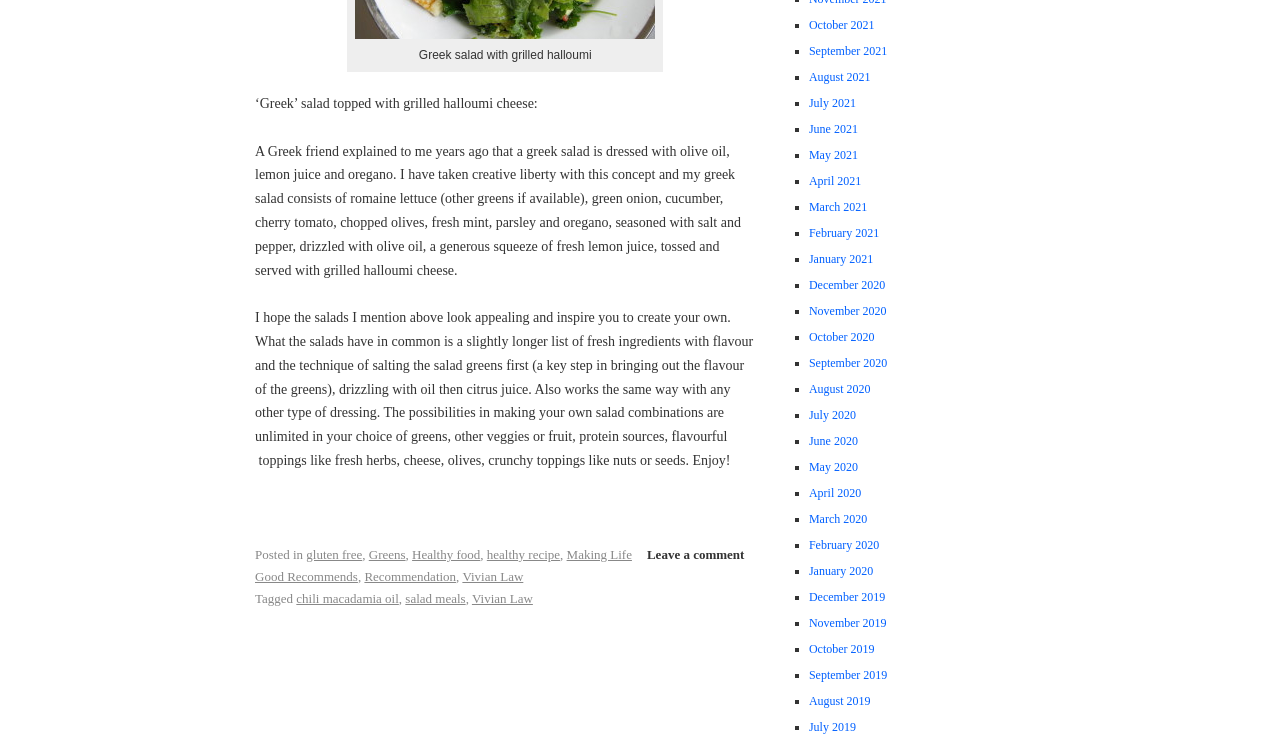What type of cheese is used in the Greek salad?
Examine the image closely and answer the question with as much detail as possible.

The webpage mentions 'Greek salad with grilled halloumi cheese' and later explains the ingredients of the salad, including grilled halloumi cheese.